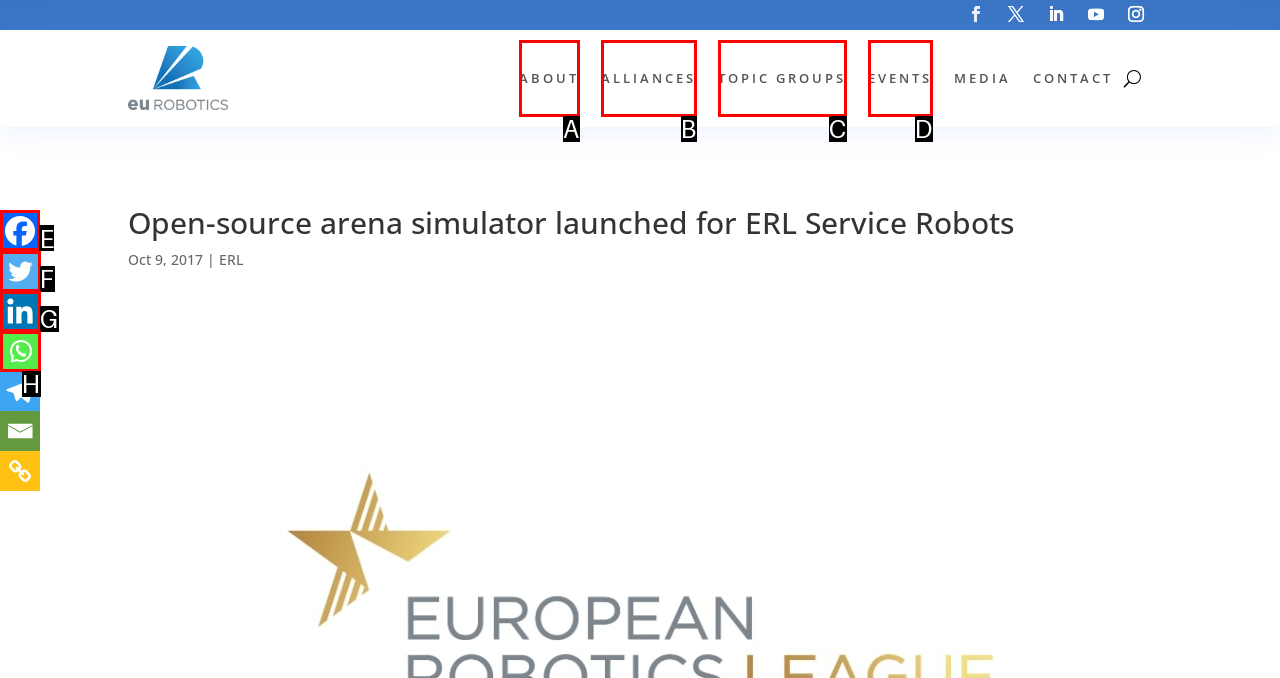For the task: Go to Home, tell me the letter of the option you should click. Answer with the letter alone.

None